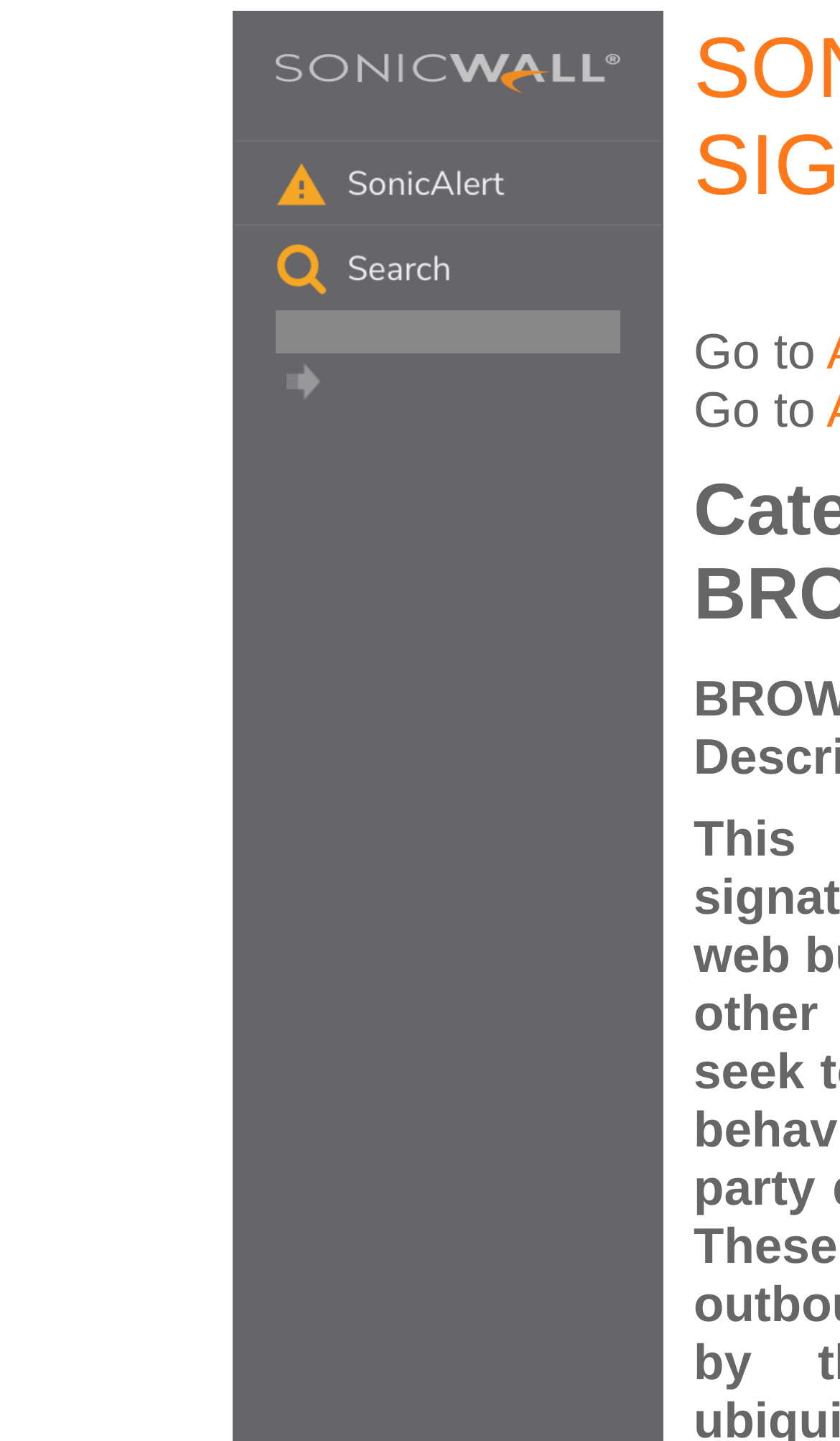Using the element description: "name="qu"", determine the bounding box coordinates for the specified UI element. The coordinates should be four float numbers between 0 and 1, [left, top, right, bottom].

[0.328, 0.215, 0.738, 0.245]